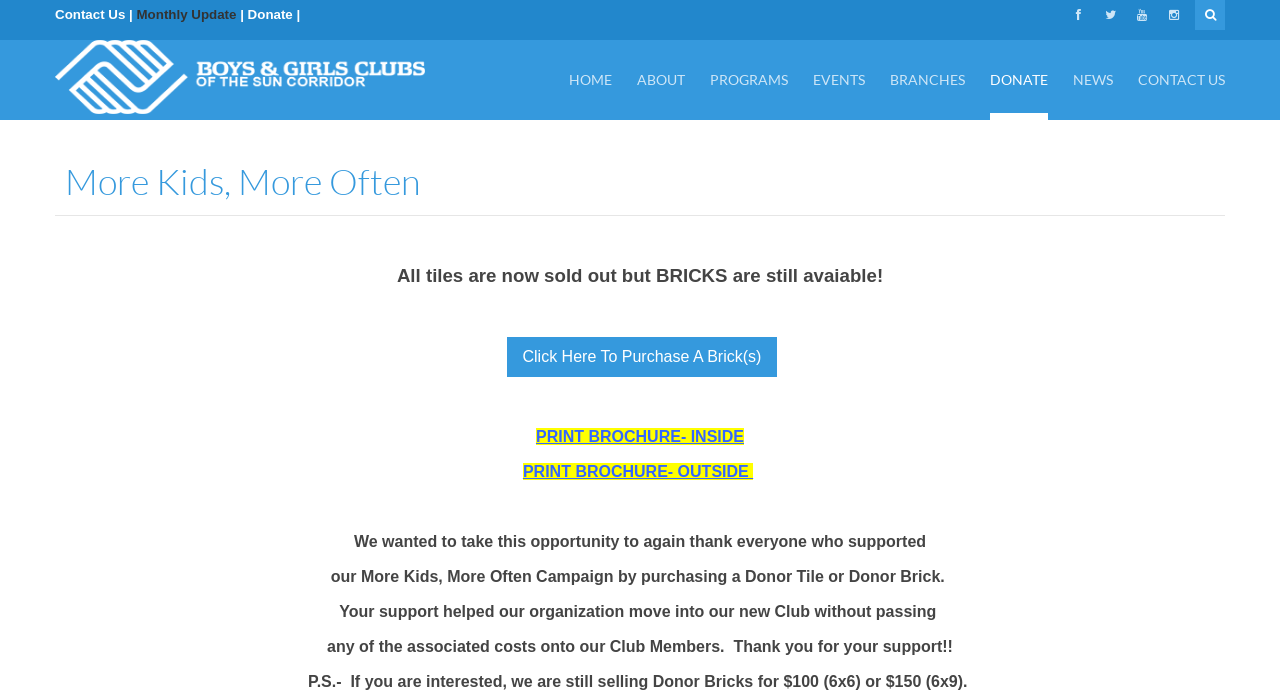What is the name of the campaign mentioned on the webpage?
From the screenshot, supply a one-word or short-phrase answer.

More Kids, More Often